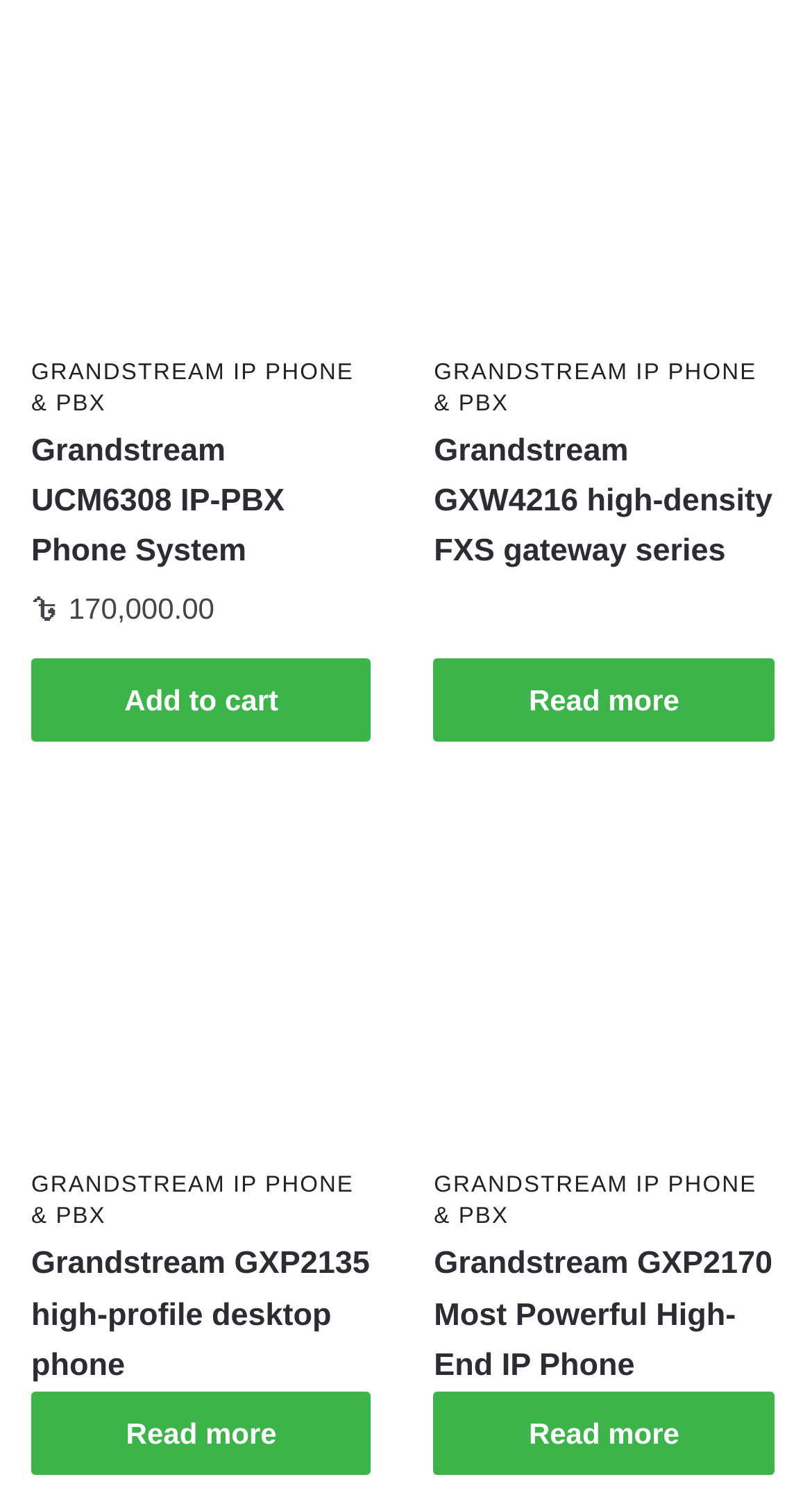Identify the bounding box coordinates of the clickable section necessary to follow the following instruction: "View details of Grandstream UCM6308 IP-PBX Phone System". The coordinates should be presented as four float numbers from 0 to 1, i.e., [left, top, right, bottom].

[0.038, 0.286, 0.458, 0.387]